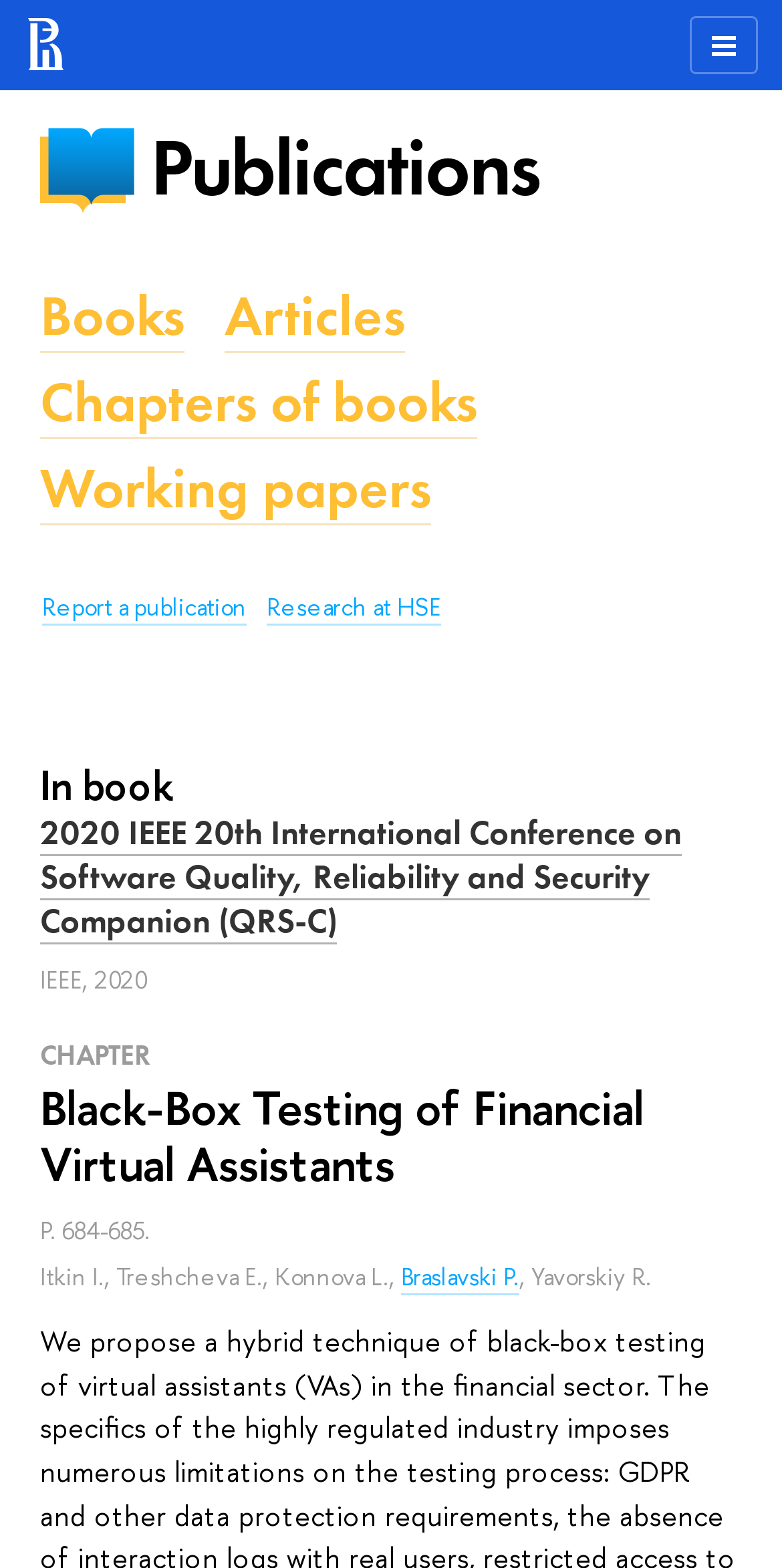What is the page number of the publication?
Can you give a detailed and elaborate answer to the question?

By examining the webpage content, I can see that the page number of the publication is '684-685', which is mentioned in the static text element.